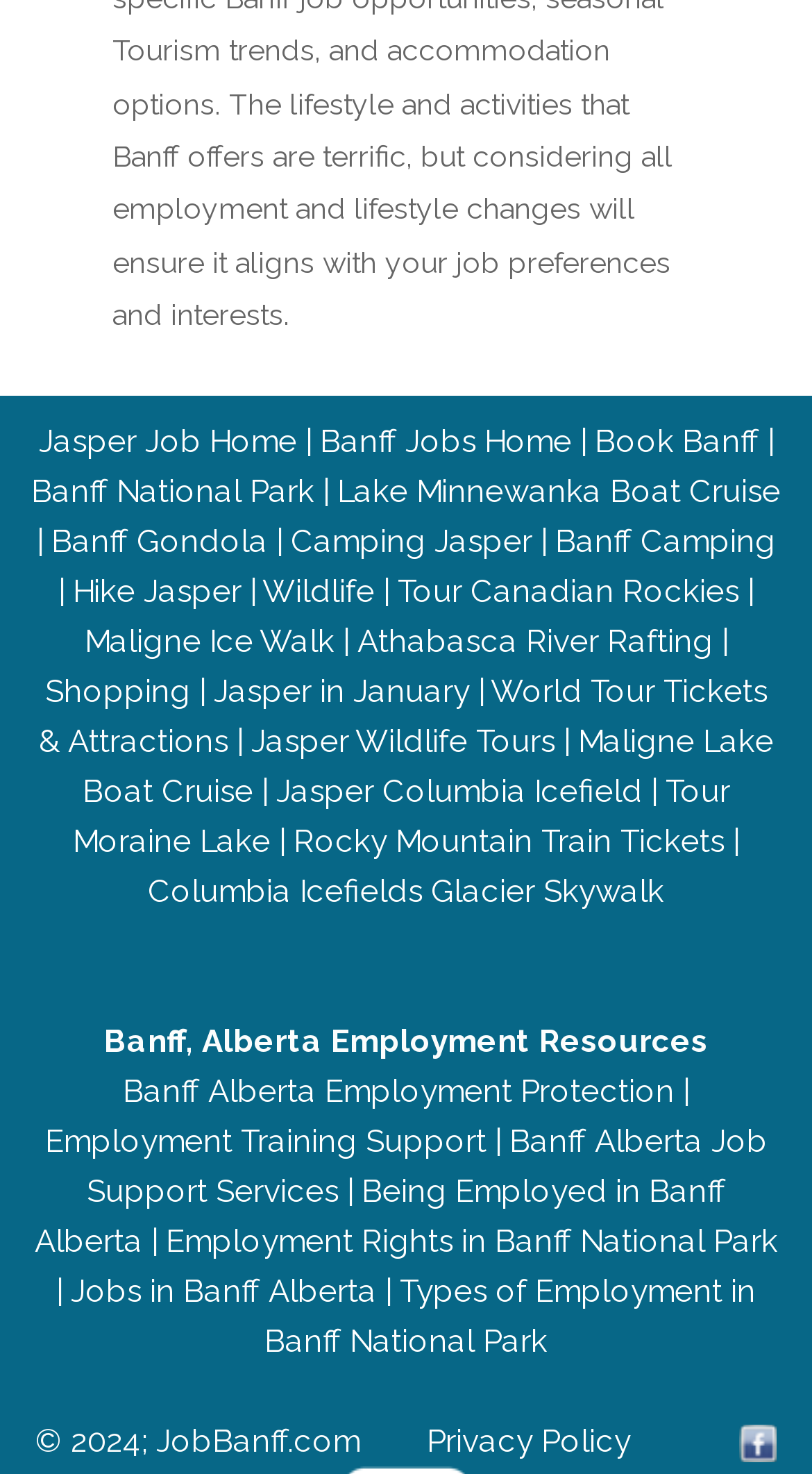Identify the bounding box coordinates of the clickable region required to complete the instruction: "Learn about Wildlife in Banff". The coordinates should be given as four float numbers within the range of 0 and 1, i.e., [left, top, right, bottom].

[0.323, 0.388, 0.462, 0.414]